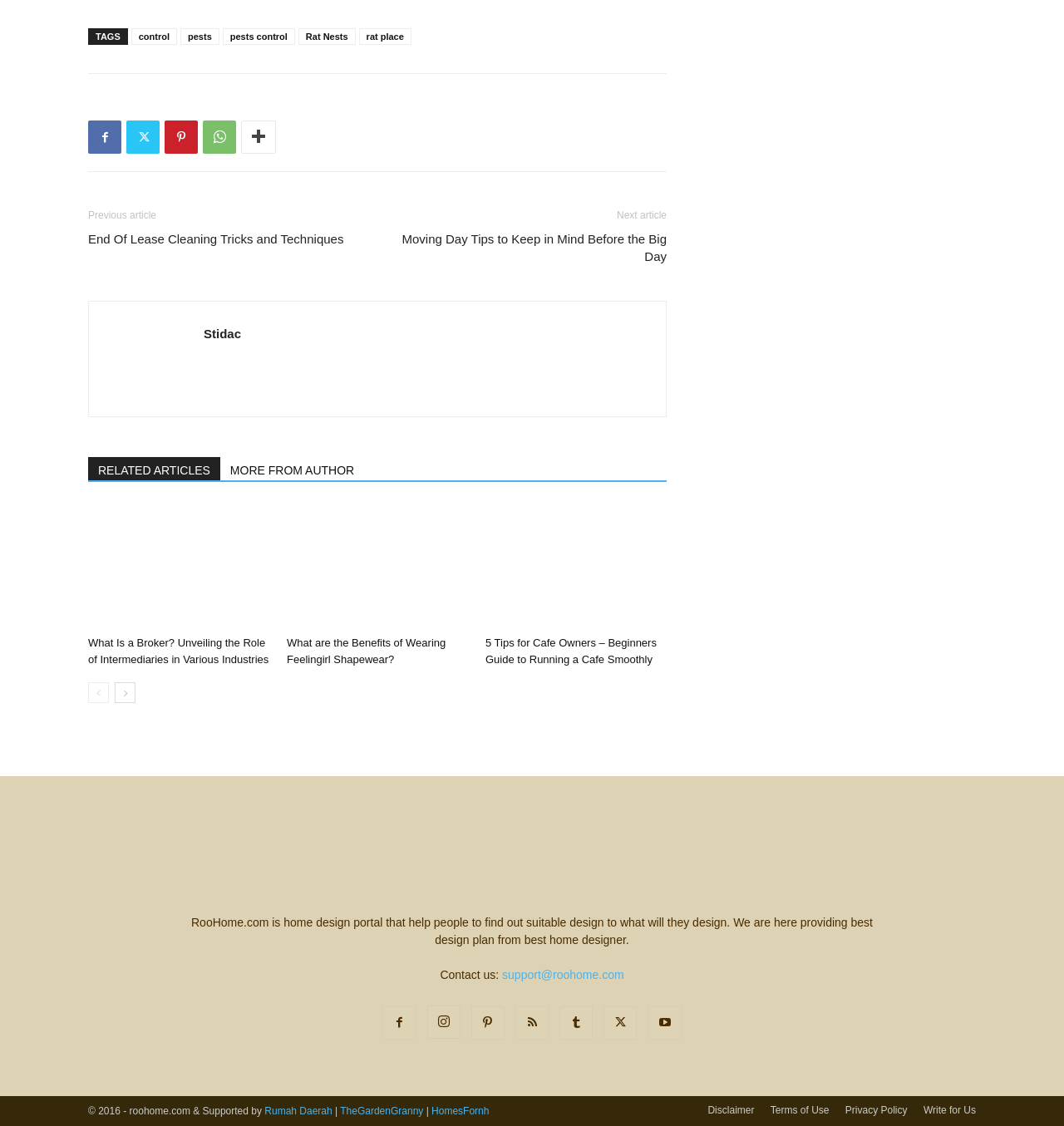Please identify the bounding box coordinates of the area that needs to be clicked to follow this instruction: "Read the 'What Is a Broker? Unveiling the Role of Intermediaries in Various Industries' article".

[0.083, 0.448, 0.253, 0.559]